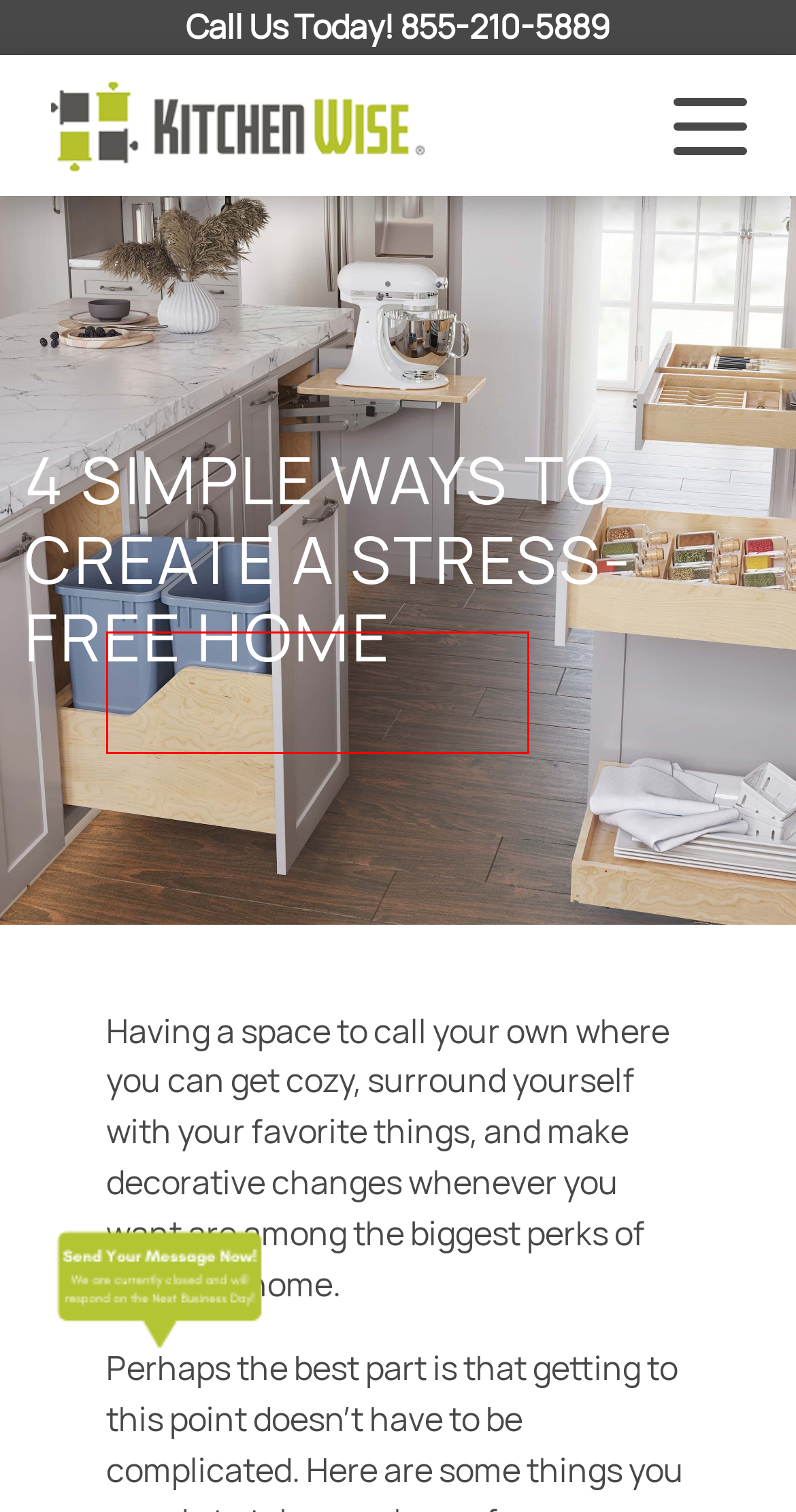Analyze the screenshot of a webpage featuring a red rectangle around an element. Pick the description that best fits the new webpage after interacting with the element inside the red bounding box. Here are the candidates:
A. Locations - Kitchen Wise
B. Blog - Kitchen Wise
C. Kitchen Collections - Kitchen Wise
D. Other Spaces - Kitchen Wise
E. Garage Collections - Kitchen Wise
F. About Us - Kitchen Wise
G. Home - Kitchen Wise
H. Closet Collections - Kitchen Wise

F